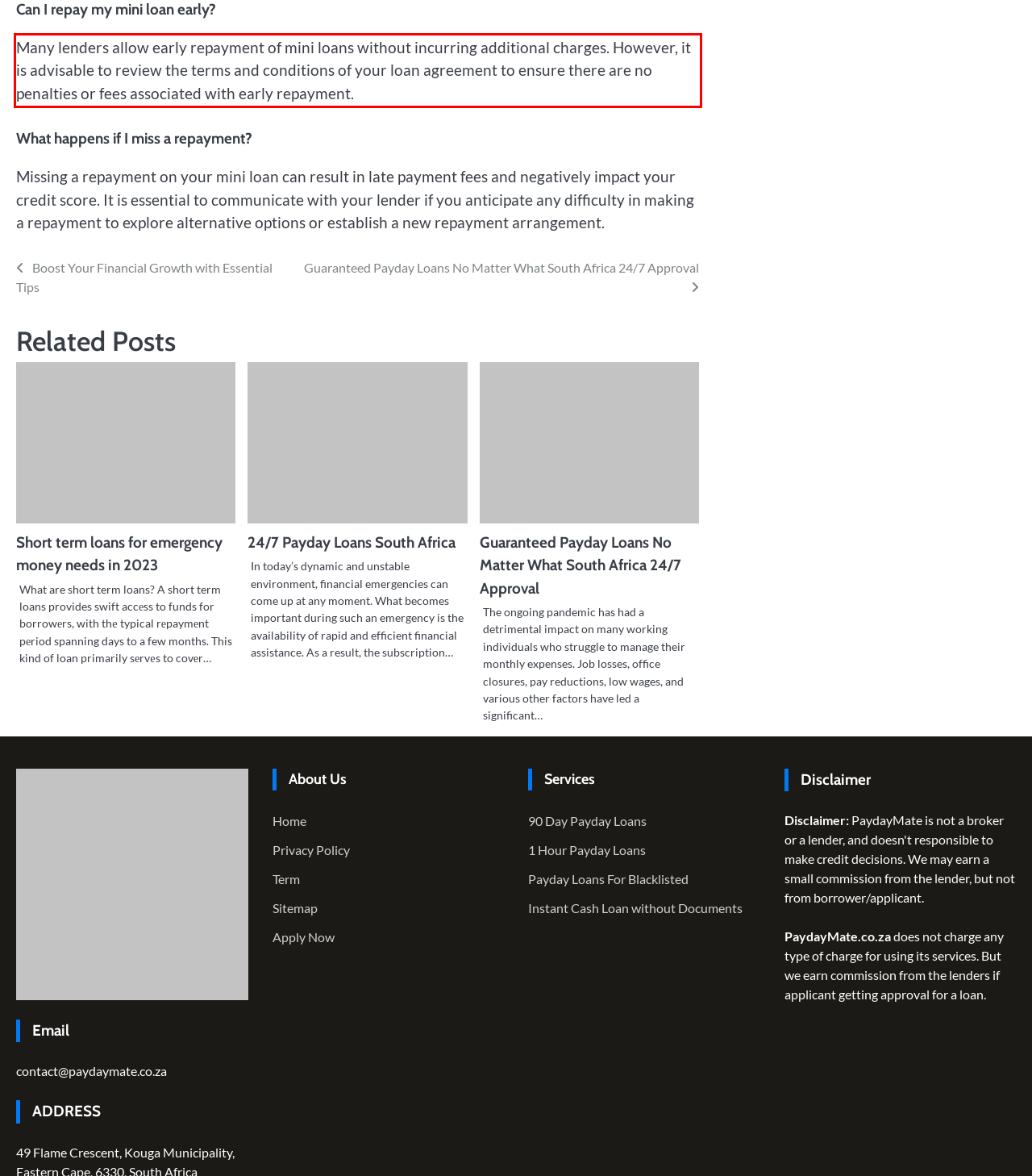Identify the text within the red bounding box on the webpage screenshot and generate the extracted text content.

Many lenders allow early repayment of mini loans without incurring additional charges. However, it is advisable to review the terms and conditions of your loan agreement to ensure there are no penalties or fees associated with early repayment.